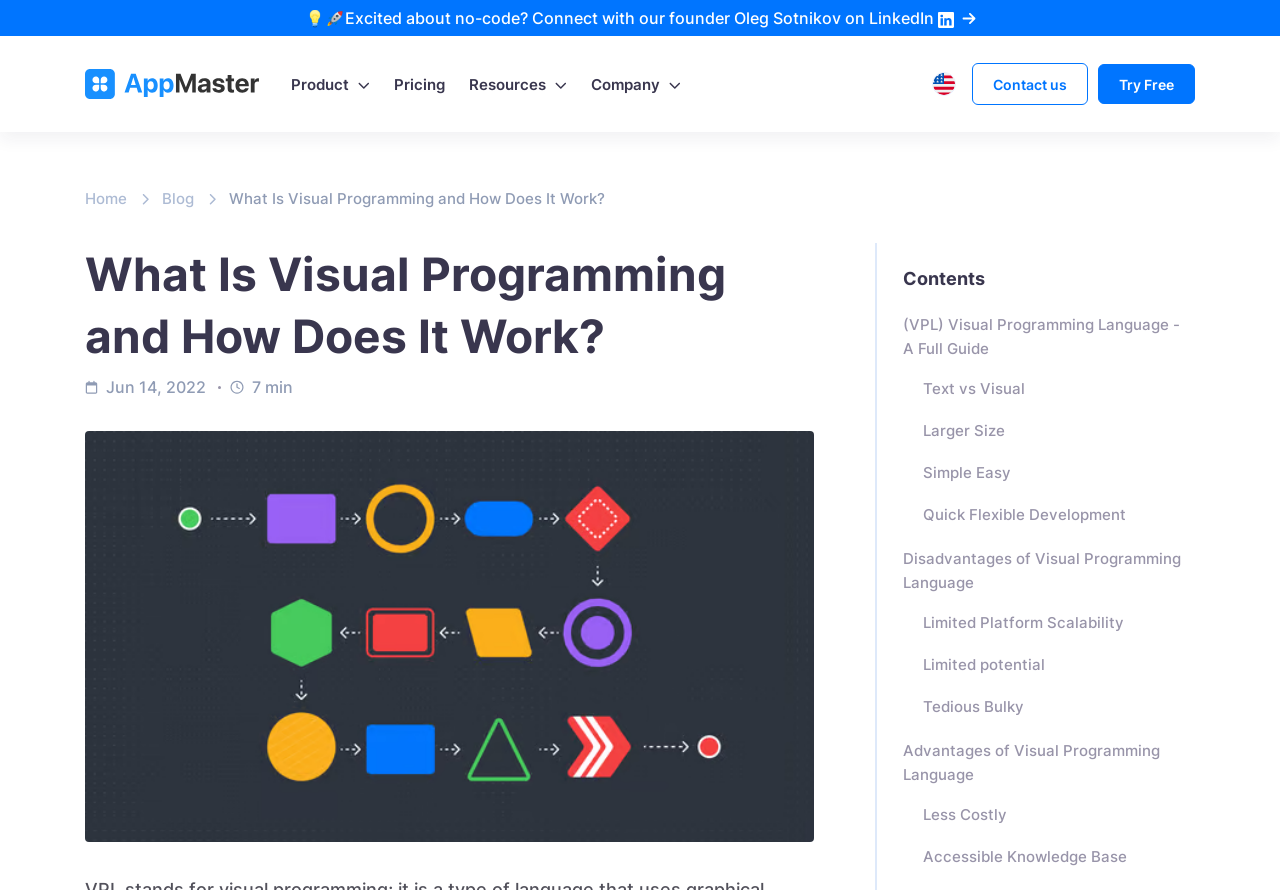Please specify the bounding box coordinates of the element that should be clicked to execute the given instruction: 'Build a mobile app'. Ensure the coordinates are four float numbers between 0 and 1, expressed as [left, top, right, bottom].

[0.243, 0.146, 0.471, 0.211]